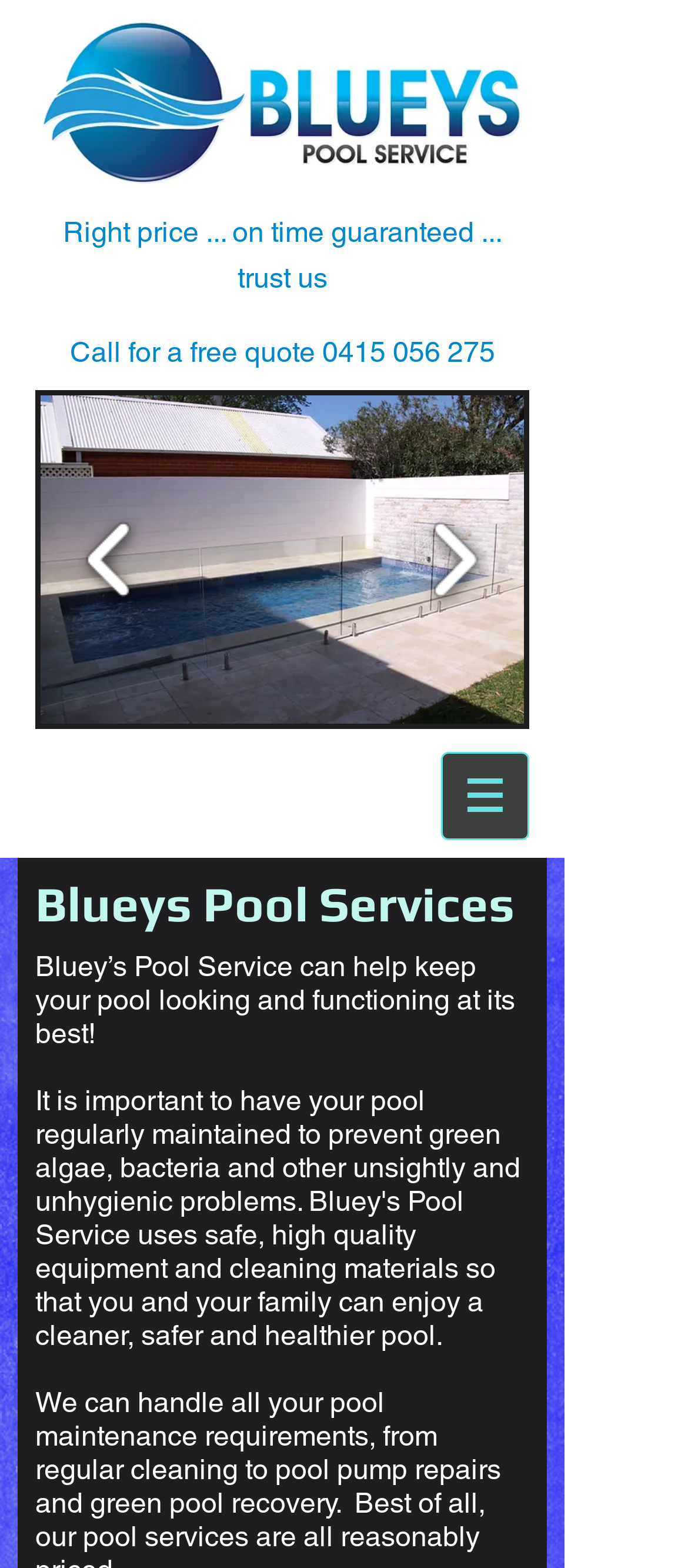Can you give a detailed response to the following question using the information from the image? What is the name of the pool service company?

I inferred this answer by looking at the heading element 'Blueys Pool Services' which is a prominent text on the webpage, indicating the name of the company.